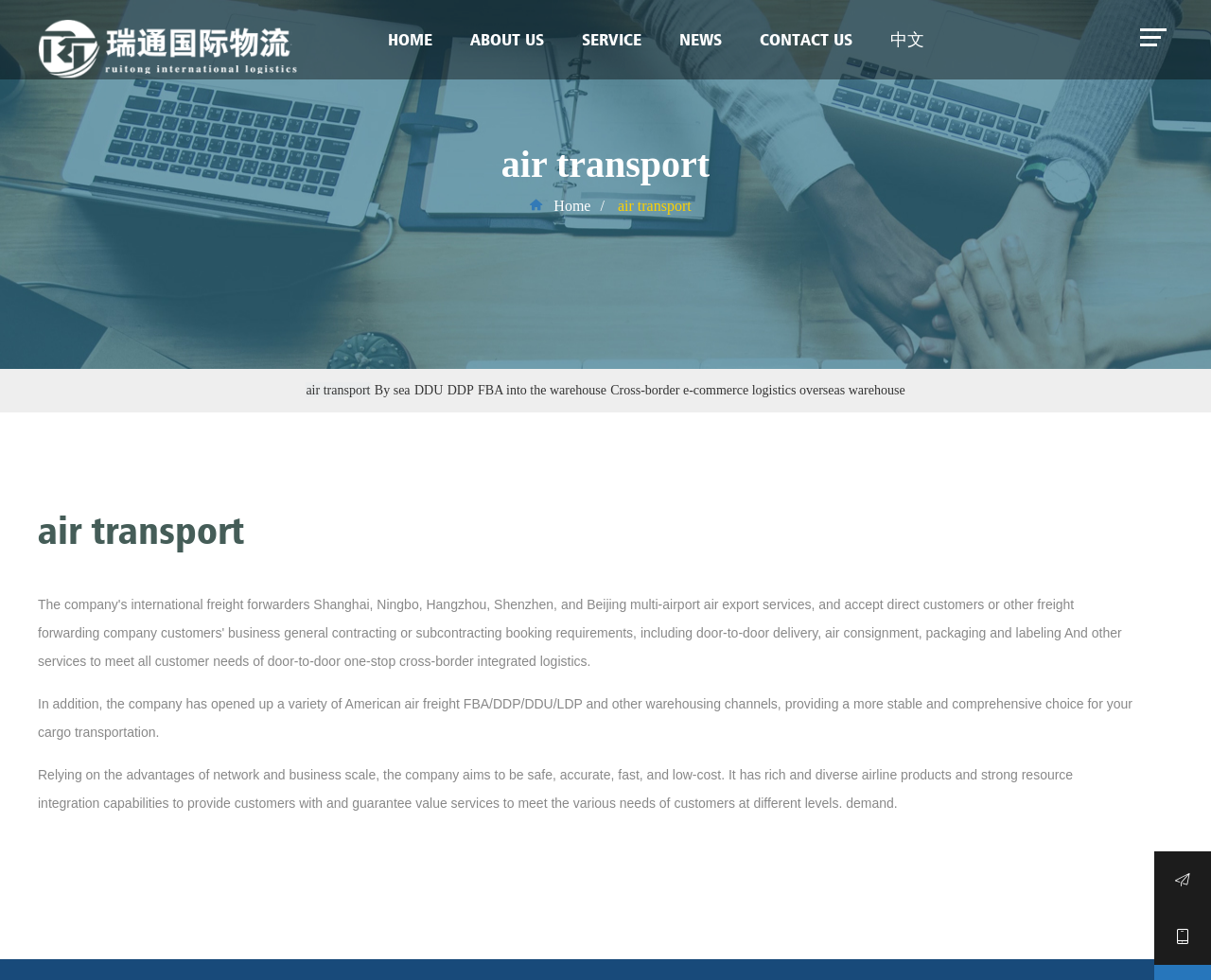Using the webpage screenshot, find the UI element described by Git 和 GitHub 學習資源. Provide the bounding box coordinates in the format (top-left x, top-left y, bottom-right x, bottom-right y), ensuring all values are floating point numbers between 0 and 1.

None